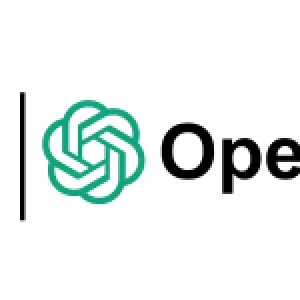Give a one-word or short-phrase answer to the following question: 
What is the focus of OpenAI's projects?

Artificial intelligence